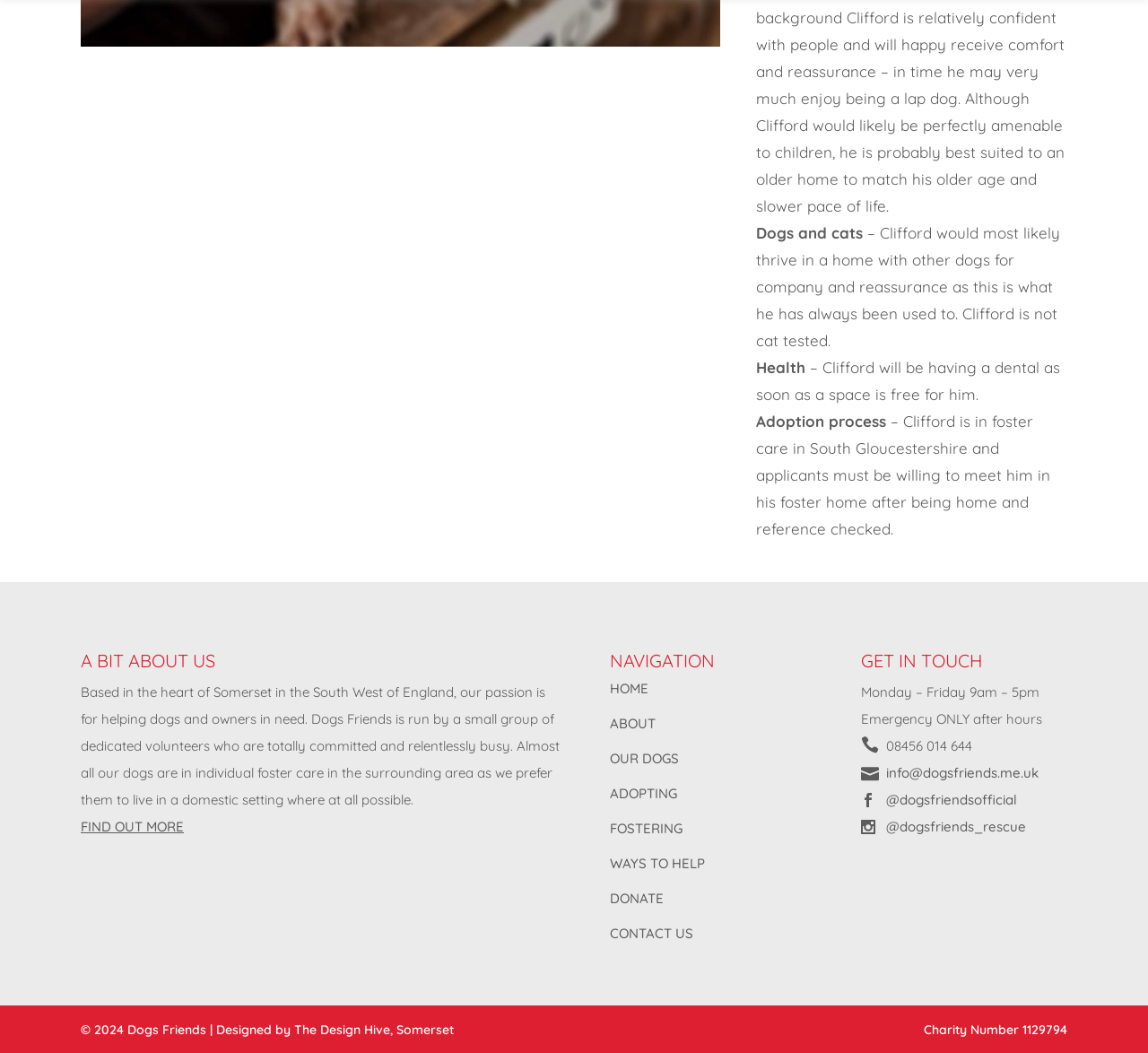Specify the bounding box coordinates for the region that must be clicked to perform the given instruction: "Search for something".

None